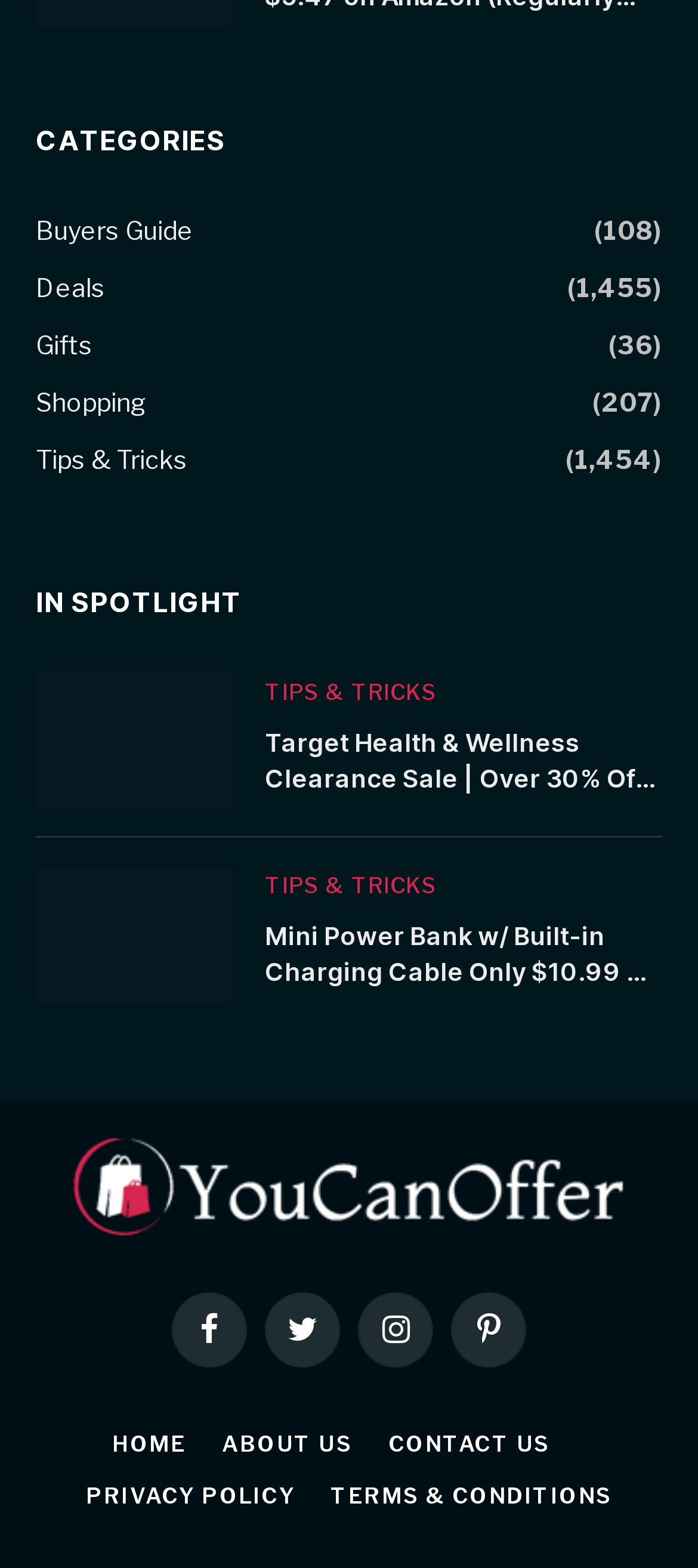Predict the bounding box coordinates of the area that should be clicked to accomplish the following instruction: "Read the article about Target Health & Wellness Clearance Sale". The bounding box coordinates should consist of four float numbers between 0 and 1, i.e., [left, top, right, bottom].

[0.051, 0.429, 0.949, 0.516]